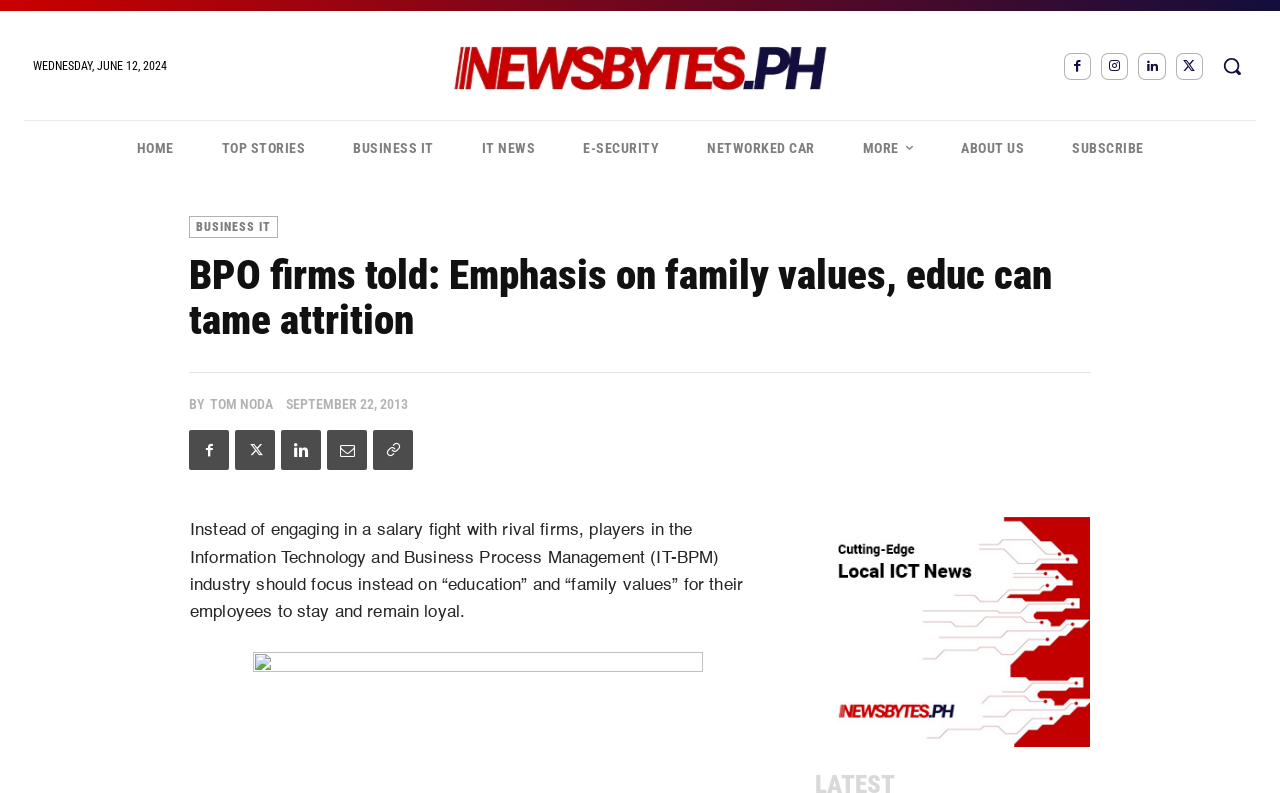Construct a thorough caption encompassing all aspects of the webpage.

The webpage appears to be a news article page. At the top, there is a date "WEDNESDAY, JUNE 12, 2024" and a logo on the left, with a search button on the right. Below the logo, there are several navigation links, including "HOME", "TOP STORIES", "BUSINESS IT", "IT NEWS", "E-SECURITY", "NETWORKED CAR", "MORE", "ABOUT US", and "SUBSCRIBE".

The main content of the page is an article with the title "BPO firms told: Emphasis on family values, educ can tame attrition". The article is written by "TOM NODA" and was published on "SEPTEMBER 22, 2013". The article's content is summarized as: instead of competing with rival firms on salary, IT-BPM industry players should focus on "education" and "family values" to retain their employees.

On the right side of the article, there are several social media links, including Facebook, Twitter, and LinkedIn. Below the article, there is a large image with a caption "spot_img".